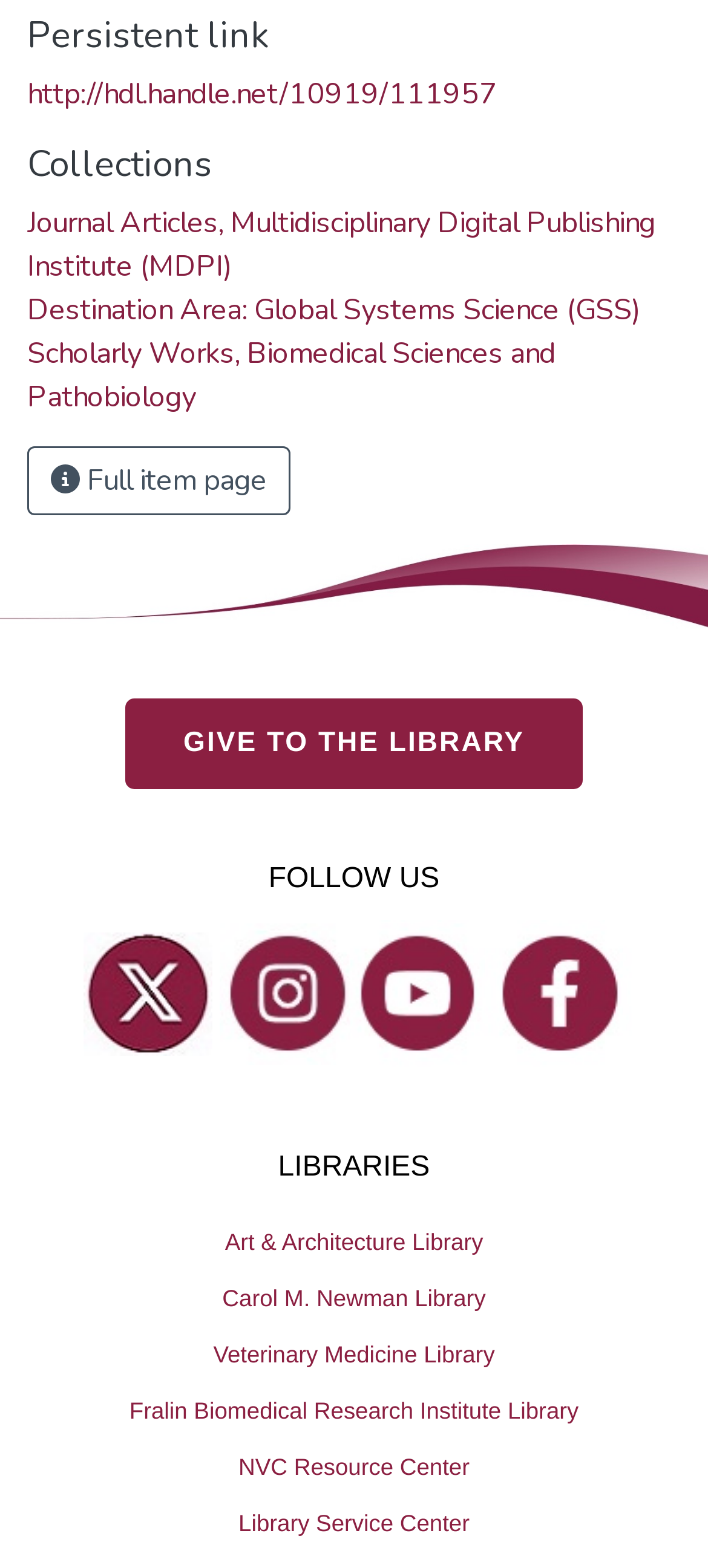What is the name of the research institute with a library?
Based on the screenshot, respond with a single word or phrase.

Fralin Biomedical Research Institute